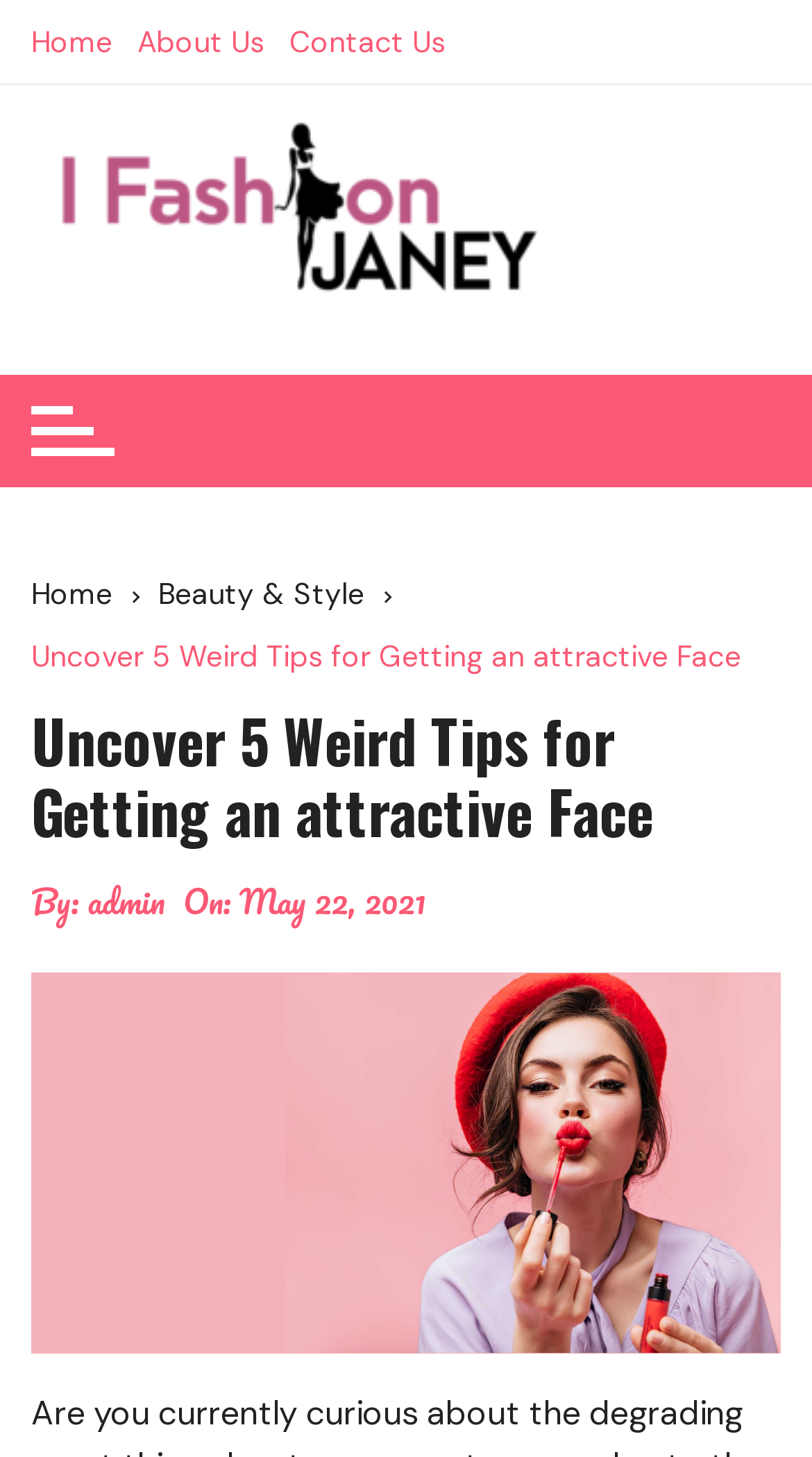What is the category of the article?
We need a detailed and exhaustive answer to the question. Please elaborate.

I looked at the breadcrumbs navigation section, and I found the category 'Beauty & Style' as the parent category of the current article.